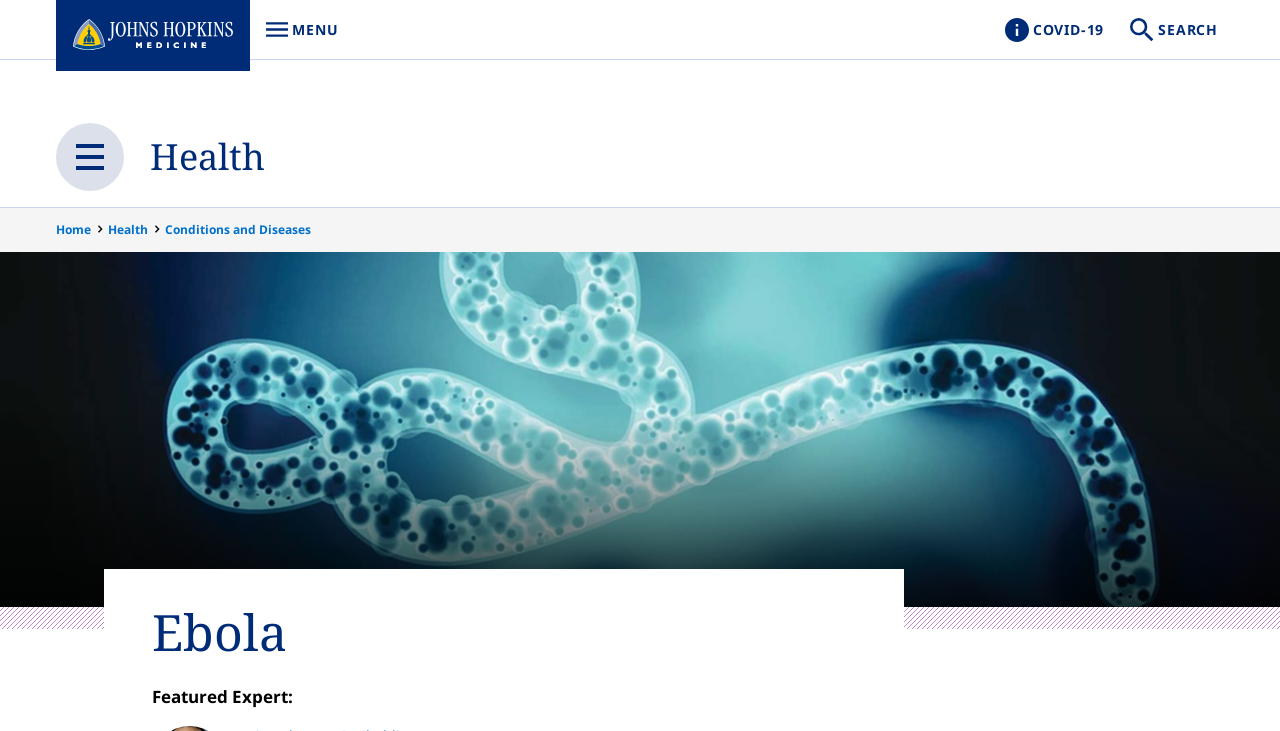What is the name of the medical institution?
Give a detailed response to the question by analyzing the screenshot.

I determined the answer by looking at the top-left corner of the webpage, where I found a banner with the text 'Johns Hopkins Medicine' and an image with the same name. This suggests that the webpage is part of the Johns Hopkins Medicine website.